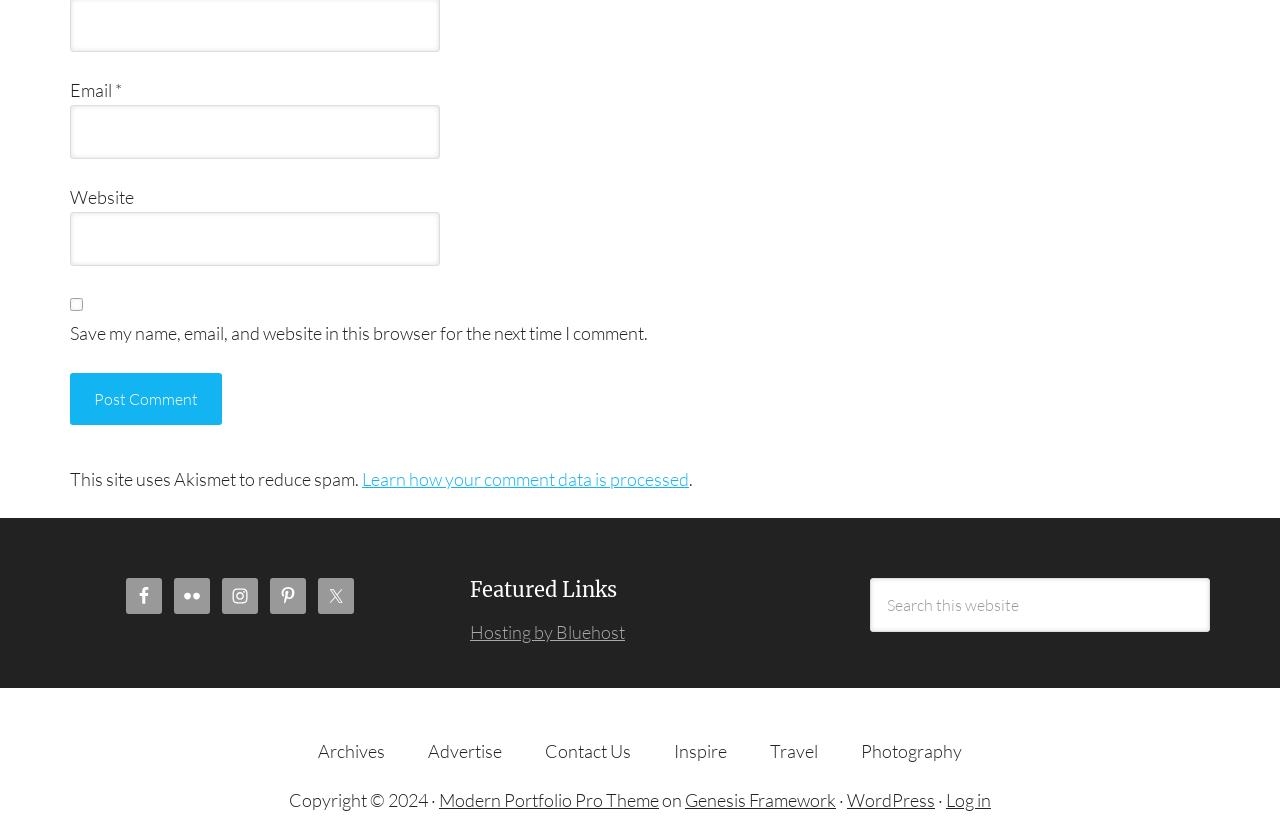Determine the bounding box coordinates of the region to click in order to accomplish the following instruction: "Visit Facebook". Provide the coordinates as four float numbers between 0 and 1, specifically [left, top, right, bottom].

[0.098, 0.69, 0.127, 0.733]